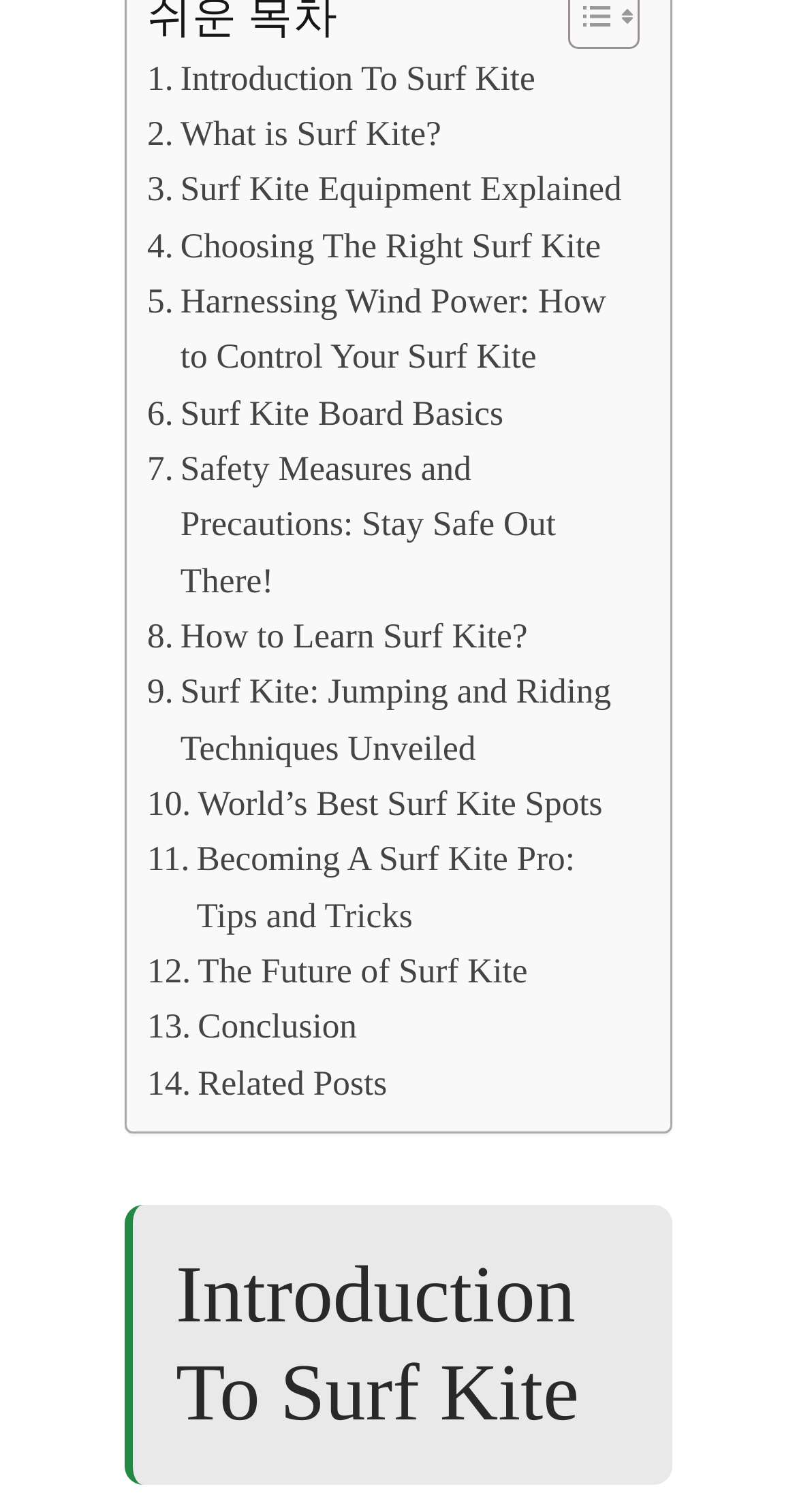Please identify the bounding box coordinates of the element I need to click to follow this instruction: "Learn about Surf Kite Equipment".

[0.185, 0.107, 0.78, 0.144]